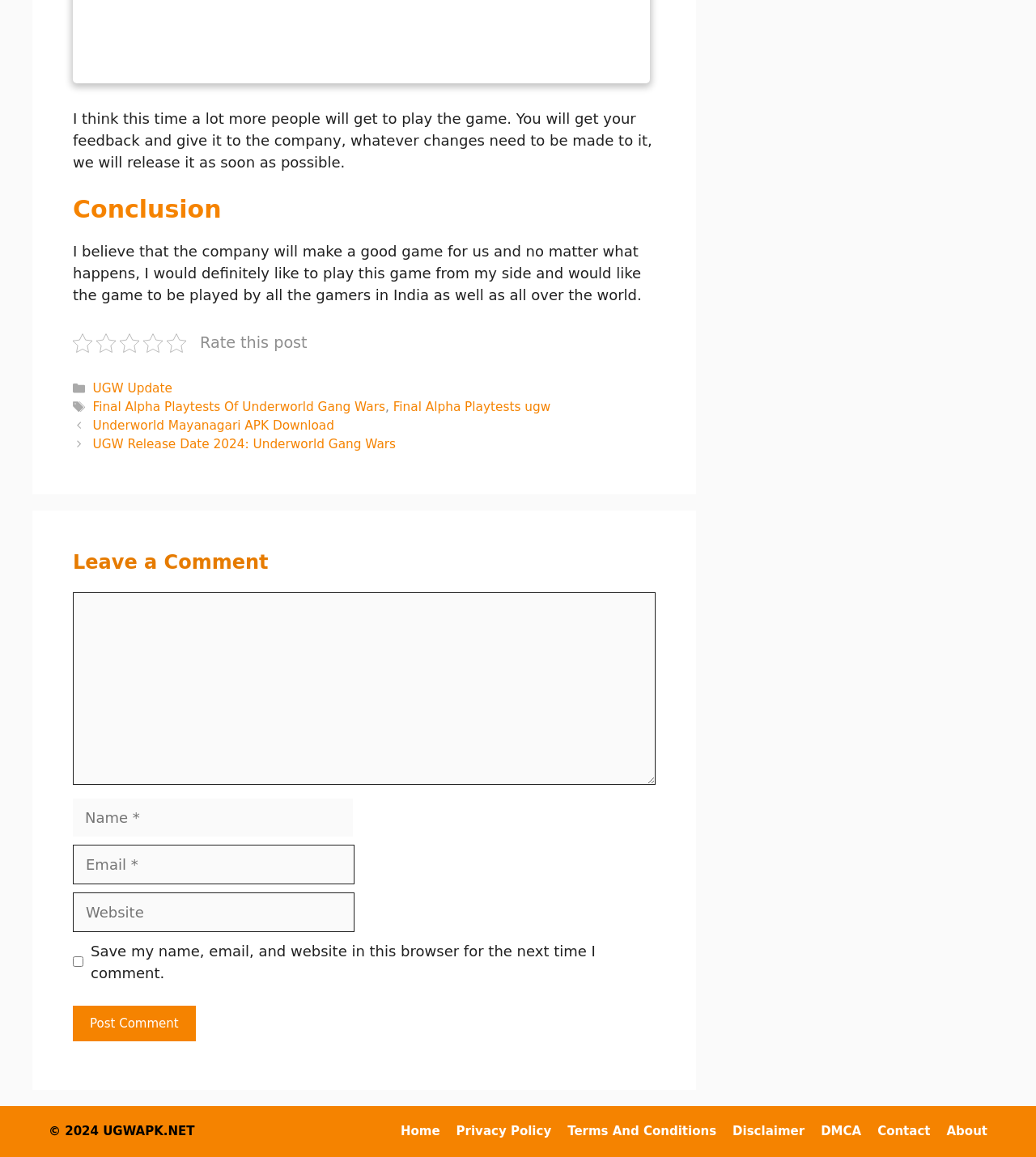Given the element description, predict the bounding box coordinates in the format (top-left x, top-left y, bottom-right x, bottom-right y). Make sure all values are between 0 and 1. Here is the element description: parent_node: Comment name="url" placeholder="Website"

[0.07, 0.771, 0.342, 0.805]